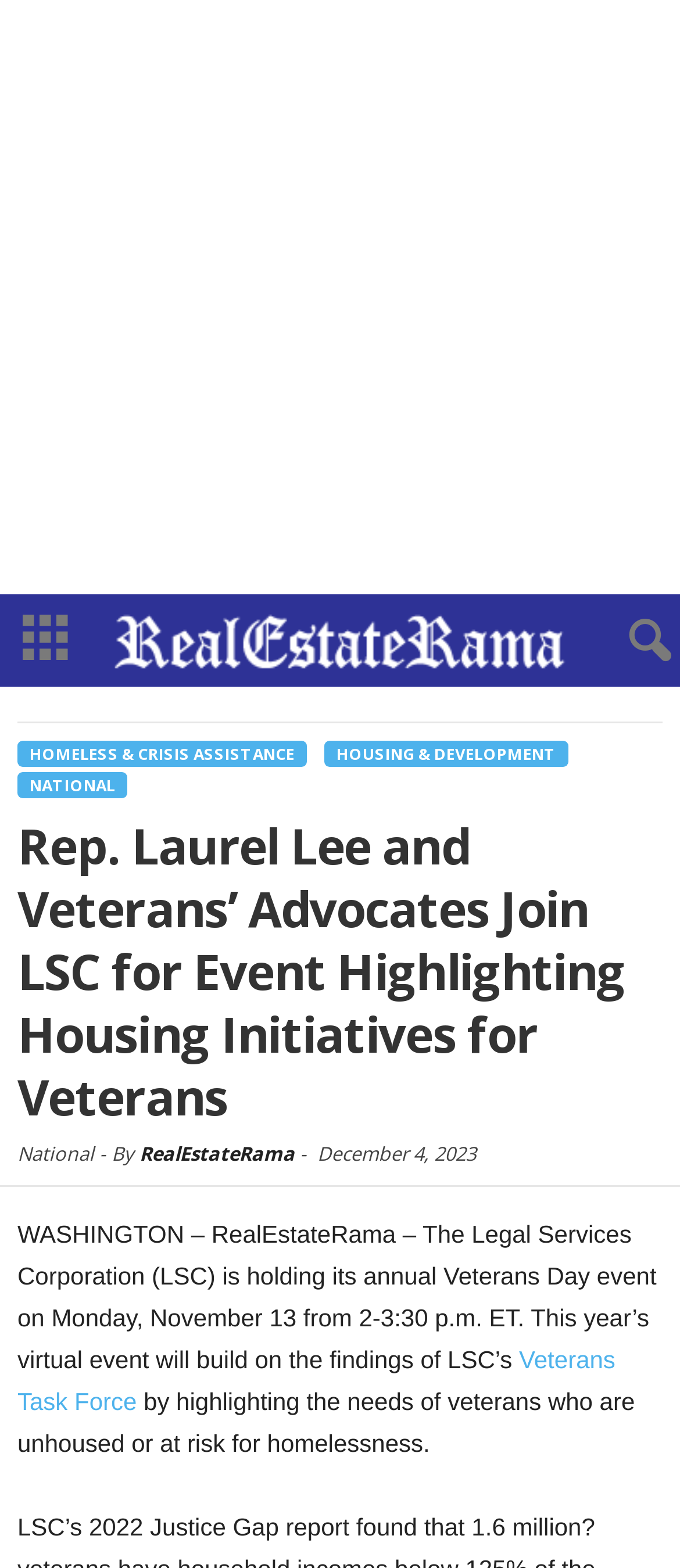Bounding box coordinates should be provided in the format (top-left x, top-left y, bottom-right x, bottom-right y) with all values between 0 and 1. Identify the bounding box for this UI element: Homeless & Crisis Assistance

[0.026, 0.472, 0.451, 0.489]